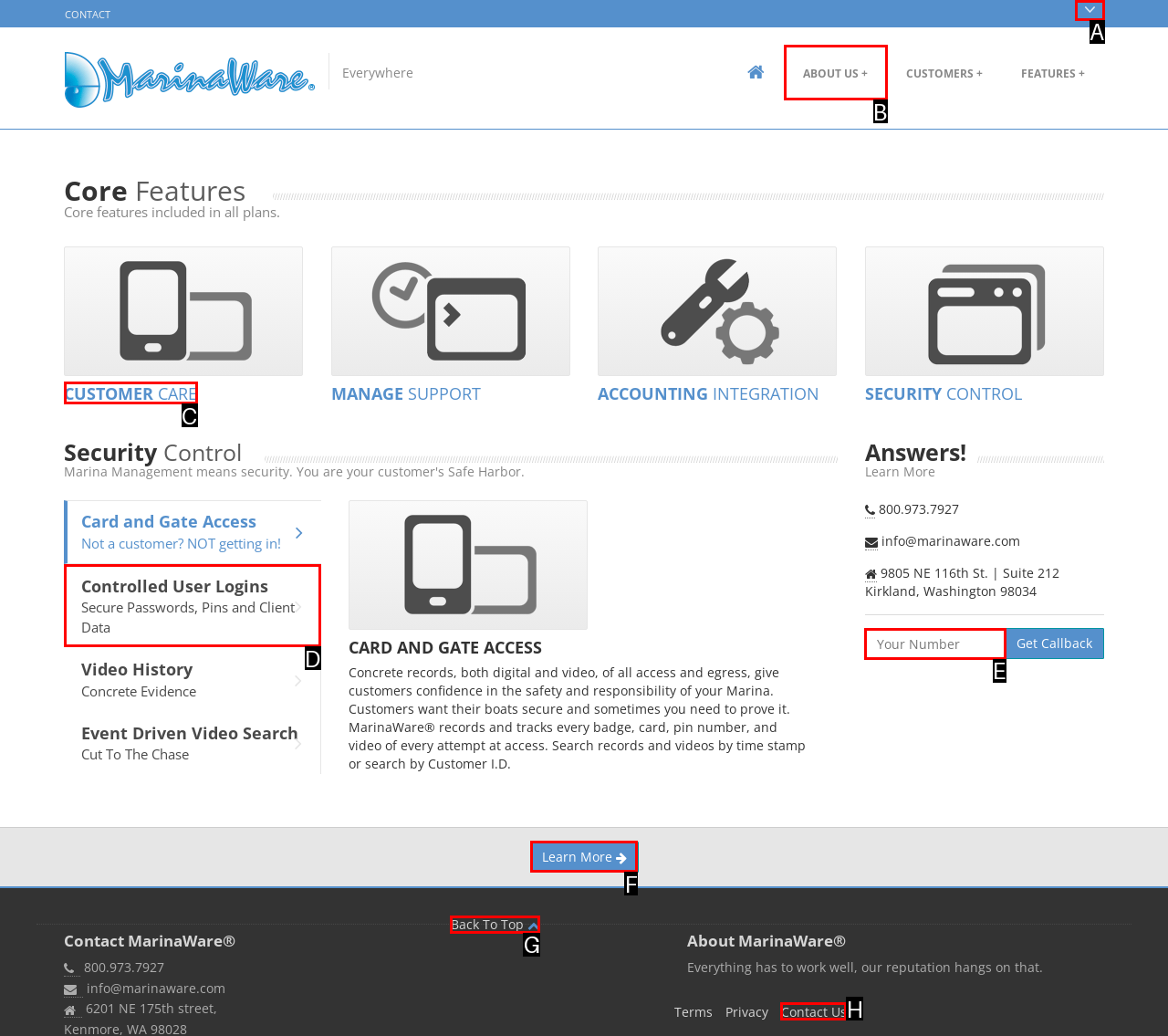For the task: Learn more about MarinaWare®, identify the HTML element to click.
Provide the letter corresponding to the right choice from the given options.

F